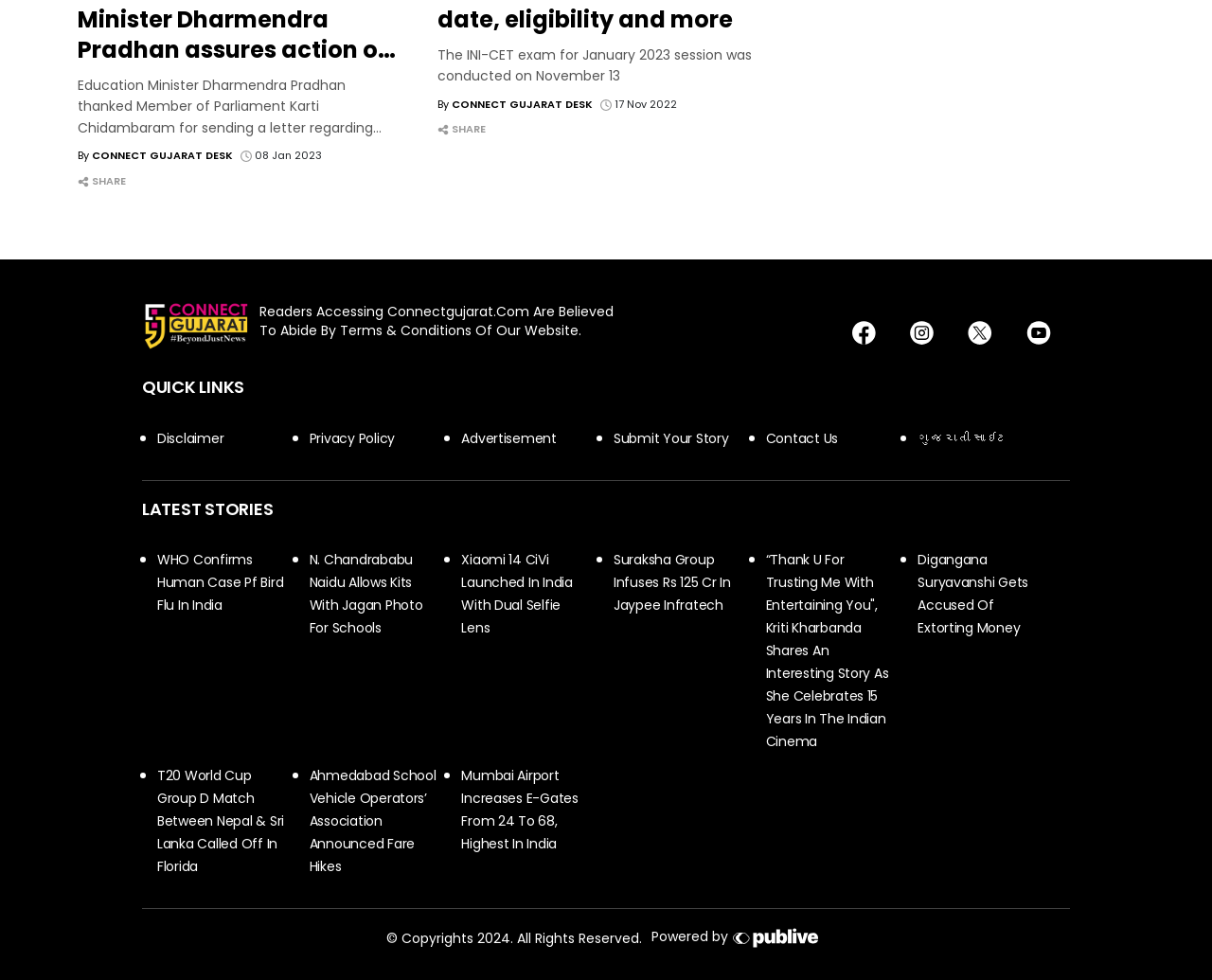Provide a brief response using a word or short phrase to this question:
What is the name of the Gujarat desk?

Connect Gujarat Desk